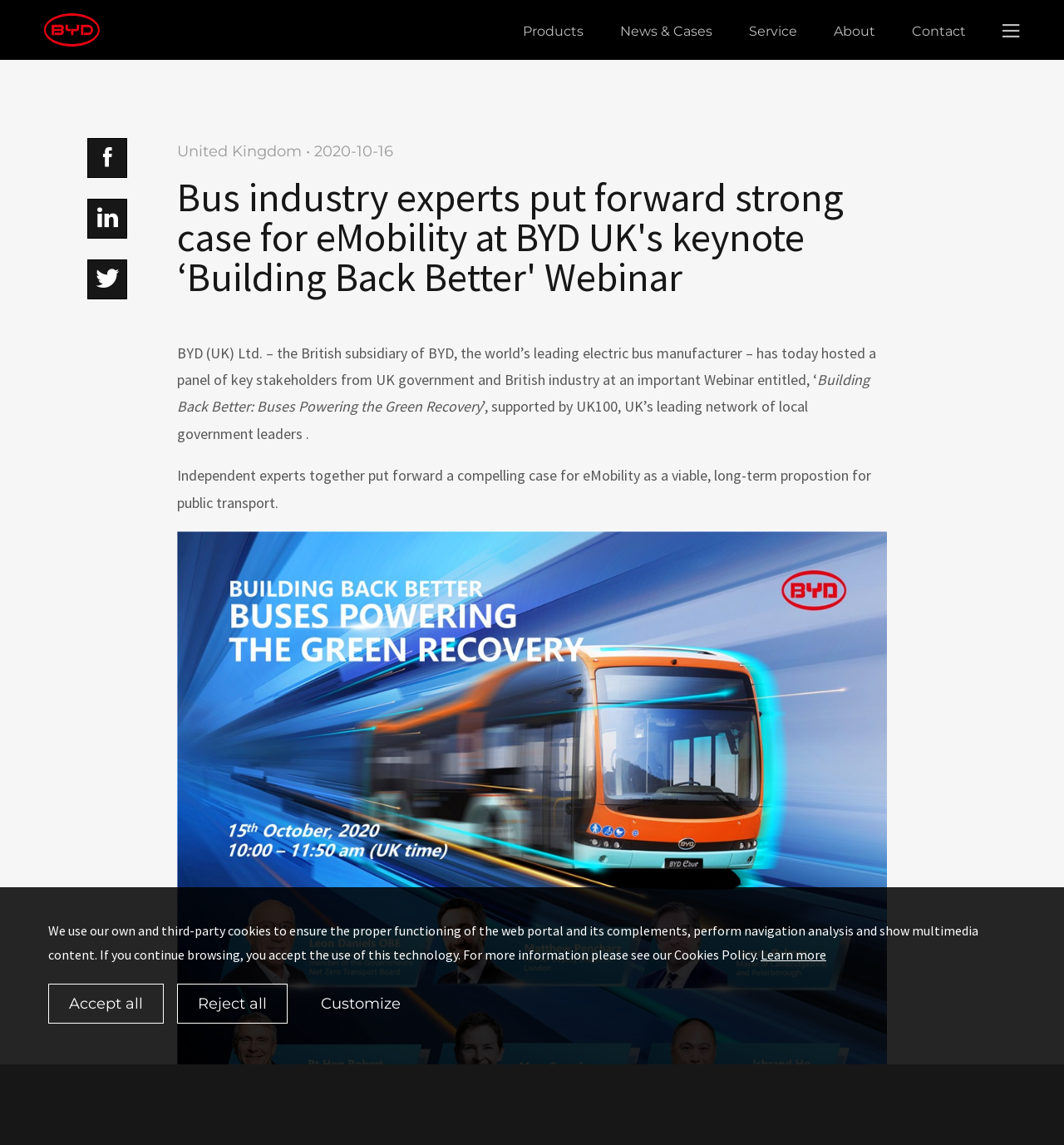Produce an extensive caption that describes everything on the webpage.

The webpage appears to be a news article or press release from BYD (UK) Ltd, a British subsidiary of the world's leading electric bus manufacturer. At the top of the page, there is a navigation menu with links to "Products", "News & Cases", "Service", "About", and "Contact". 

Below the navigation menu, there is a section with three social media links, represented by icons. 

The main content of the webpage is a news article with a heading that reads "Bus industry experts put forward strong case for eMobility at BYD UK's keynote ‘Building Back Better' Webinar". The article is dated "United Kingdom • 2020-10-16". 

The article describes a webinar hosted by BYD (UK) Ltd, which brought together key stakeholders from the UK government and British industry to discuss the topic of "Building Back Better: Buses Powering the Green Recovery". The webinar was supported by UK100, a leading network of local government leaders. 

The article goes on to summarize the discussion at the webinar, where independent experts made a strong case for eMobility as a viable, long-term proposition for public transport. 

At the bottom of the page, there is a section with a cookie policy notification, which includes a link to "Learn more" and buttons to "Accept all", "Reject all", or "Customize" cookie settings.